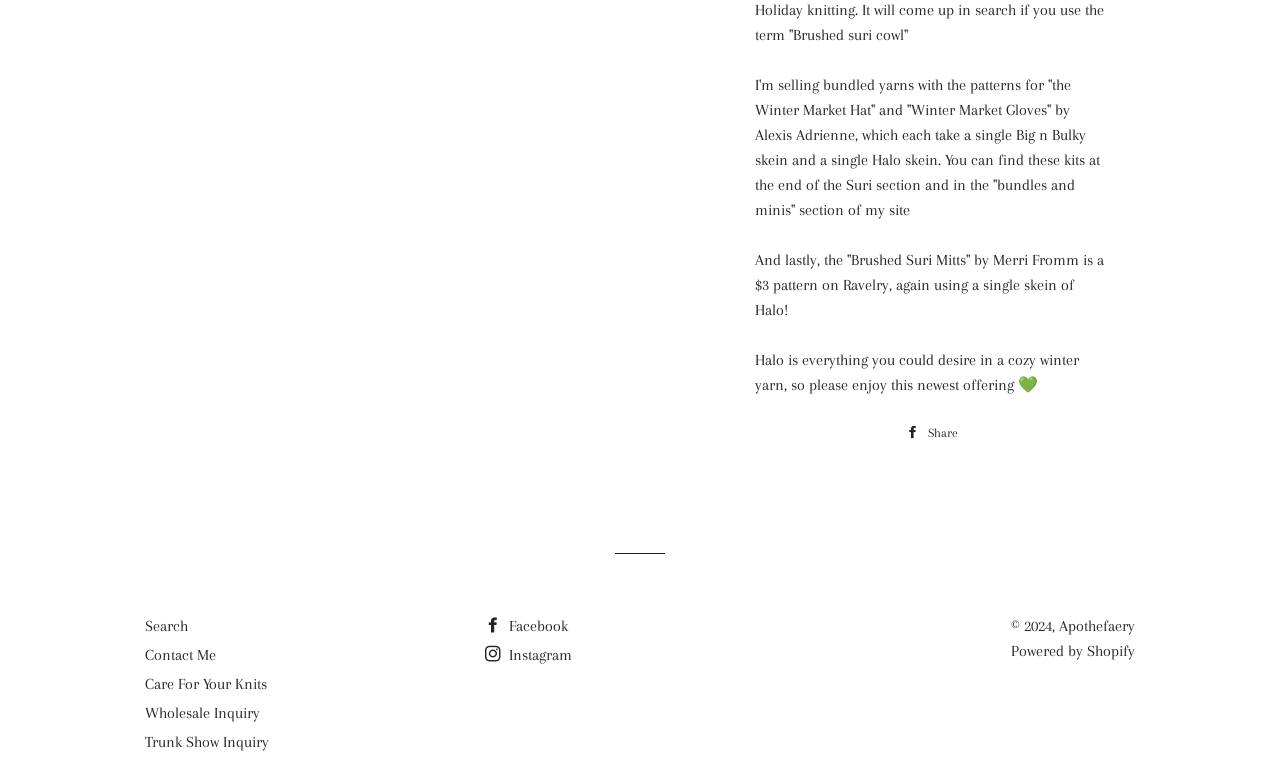Please identify the bounding box coordinates of where to click in order to follow the instruction: "Share on Facebook".

[0.7, 0.551, 0.757, 0.59]